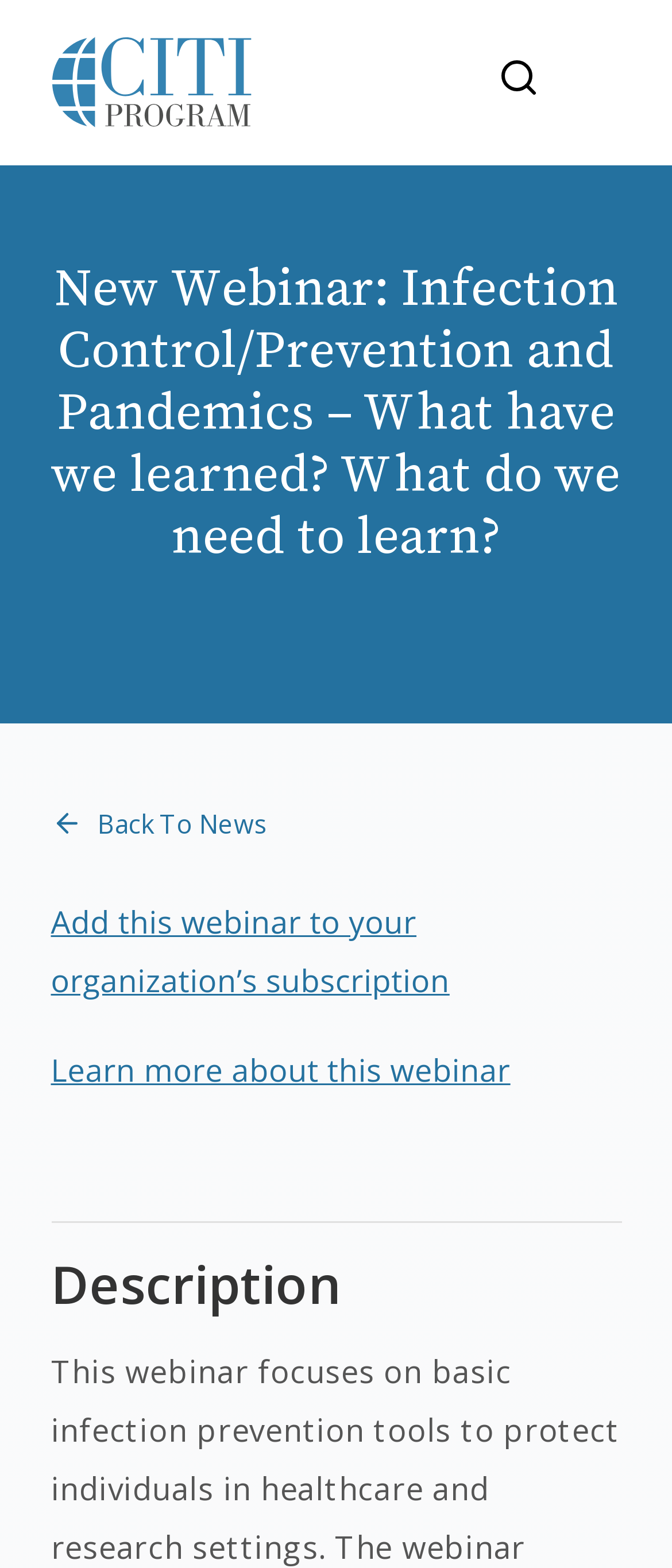How many sections are there below the main heading?
From the image, respond with a single word or phrase.

2